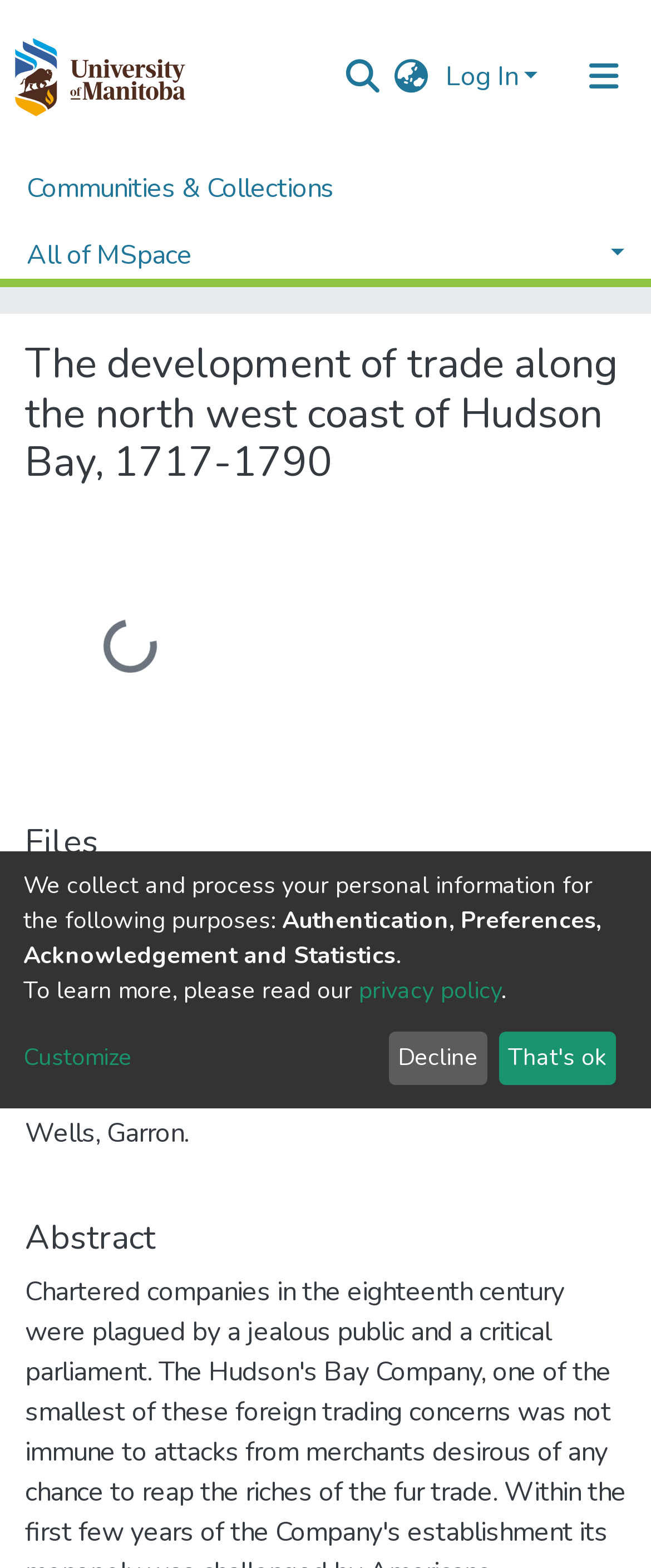Provide an in-depth caption for the elements present on the webpage.

This webpage appears to be a repository or archive page for a thesis or academic paper titled "The development of trade along the north west coast of Hudson Bay, 1717-1790". 

At the top of the page, there is a navigation bar with several links, including a repository logo, a search bar, a language switch button, and a log-in button. Below this, there is a main navigation bar with links to "Communities & Collections", "All of MSpace", and "Statistics". 

To the right of the main navigation bar, there is a breadcrumb navigation trail showing the path from the "Home" page to the current page. 

The main content of the page is divided into several sections. The first section has a heading with the title of the thesis, followed by a status indicator showing that the page is loading. 

Below this, there are several sections with headings, including "Files", "Date", "Authors", and "Abstract". The "Files" section contains a link to a PDF file, while the other sections contain static text with relevant information. 

At the bottom of the page, there is a notice about the collection and processing of personal information, with links to a privacy policy and a "Customize" button. There are also two buttons, "Decline" and "That's ok", which appear to be related to the privacy notice.